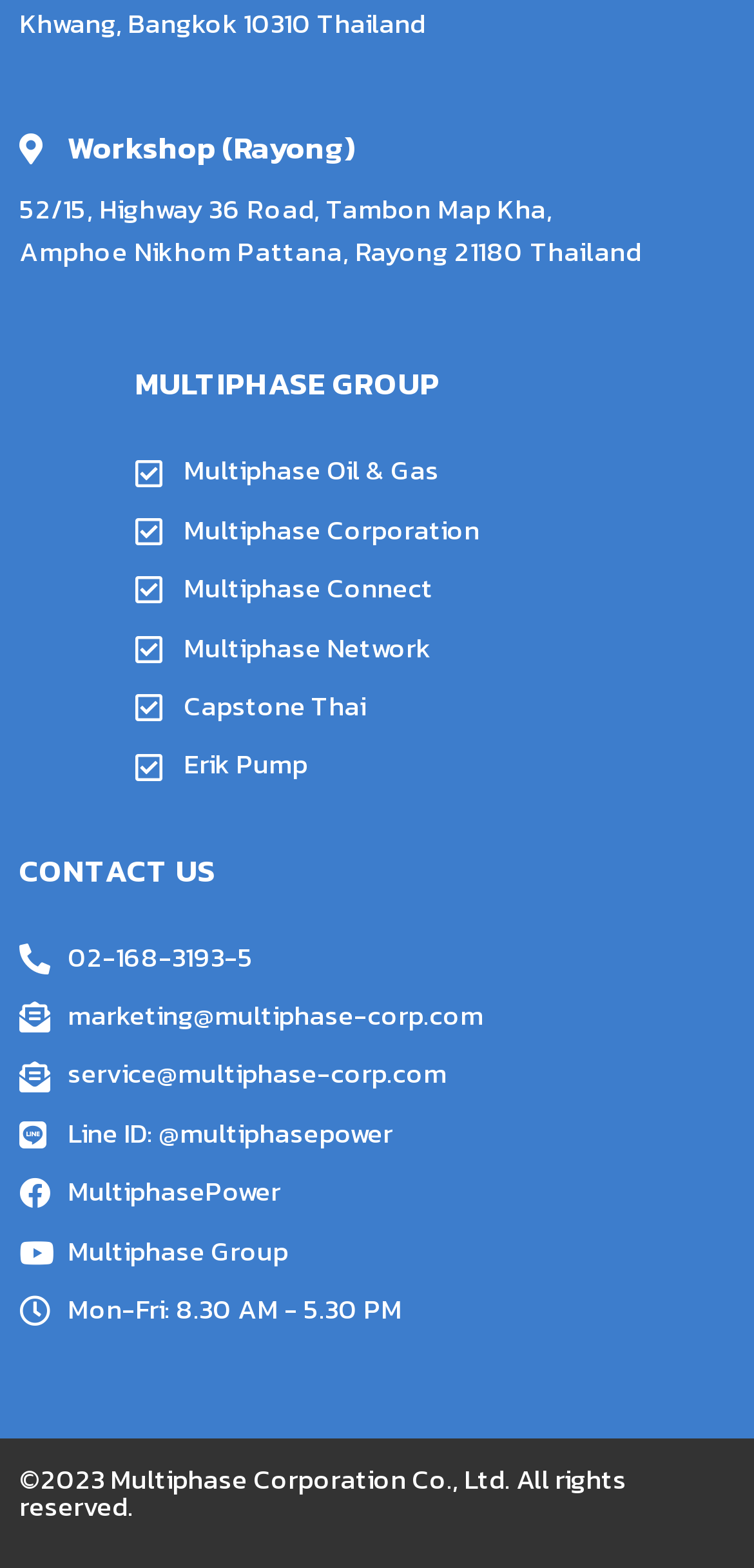Provide the bounding box coordinates of the area you need to click to execute the following instruction: "Send a message to the university".

None